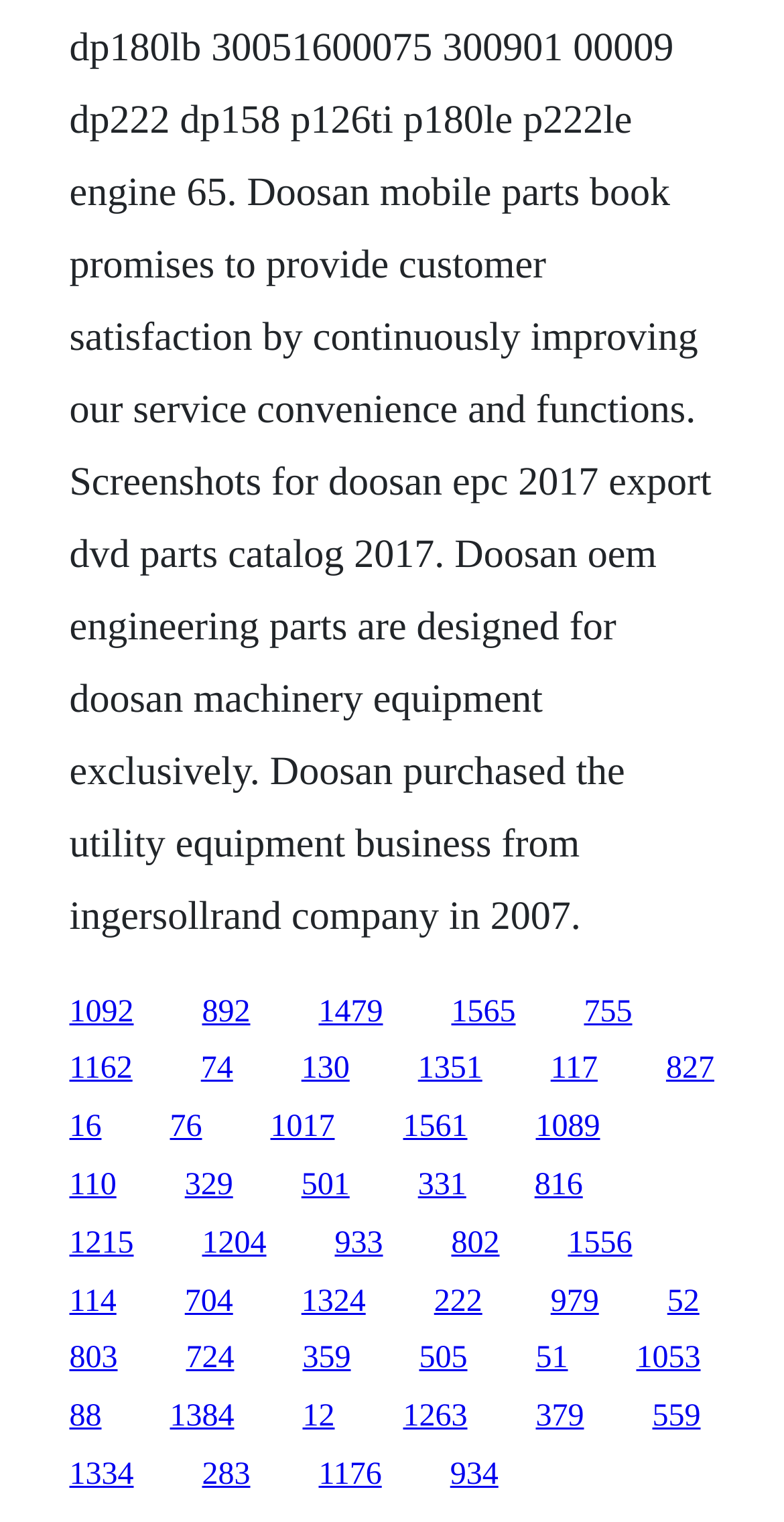Please specify the bounding box coordinates of the region to click in order to perform the following instruction: "click the link at the bottom left".

[0.088, 0.92, 0.129, 0.942]